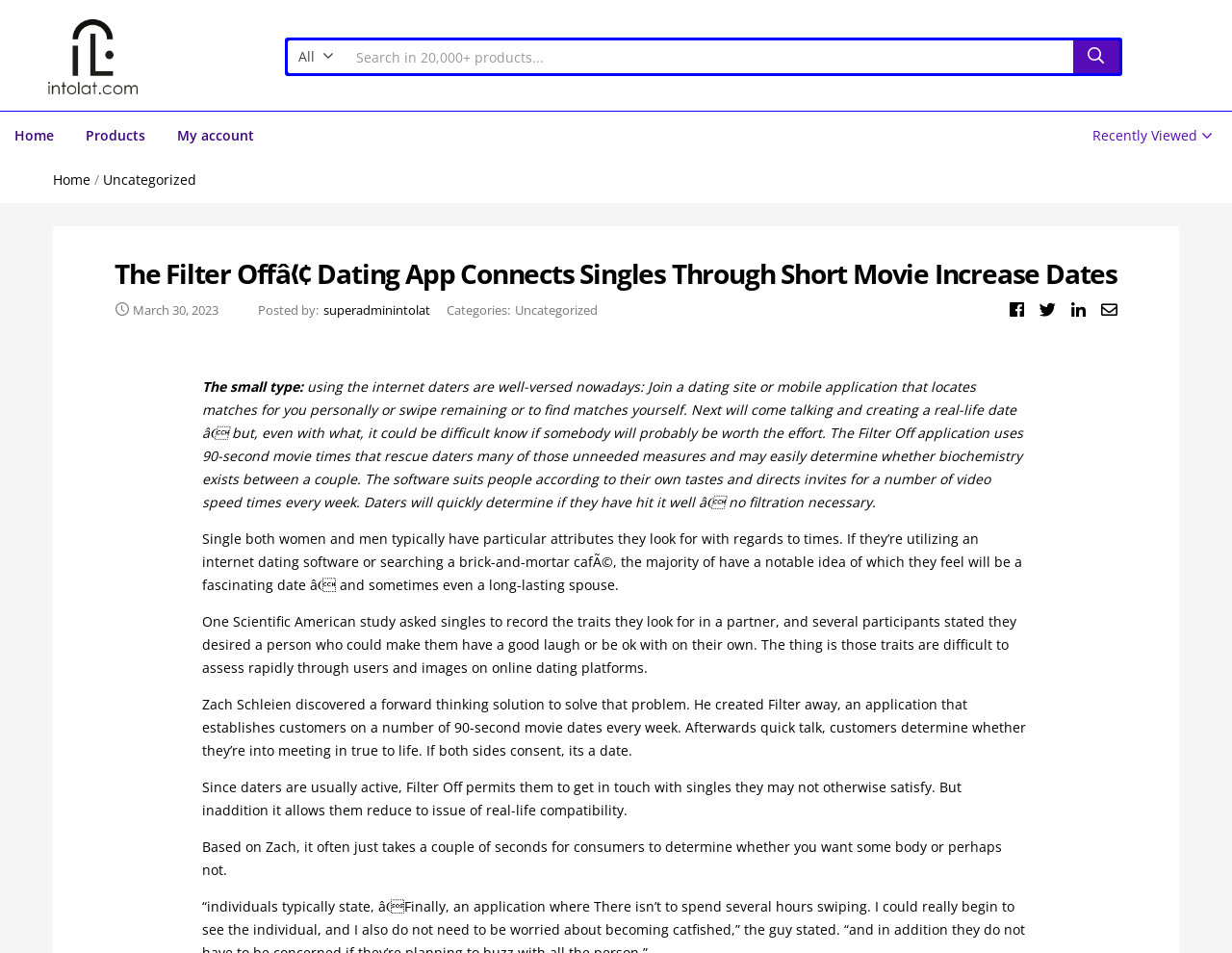Please answer the following question as detailed as possible based on the image: 
Who created the Filter Off app?

I found the answer by reading the paragraph of text that mentions 'Zach Schleien discovered a forward thinking solution to solve that problem. He created Filter away, an application that establishes customers on a number of 90-second movie dates every week'.